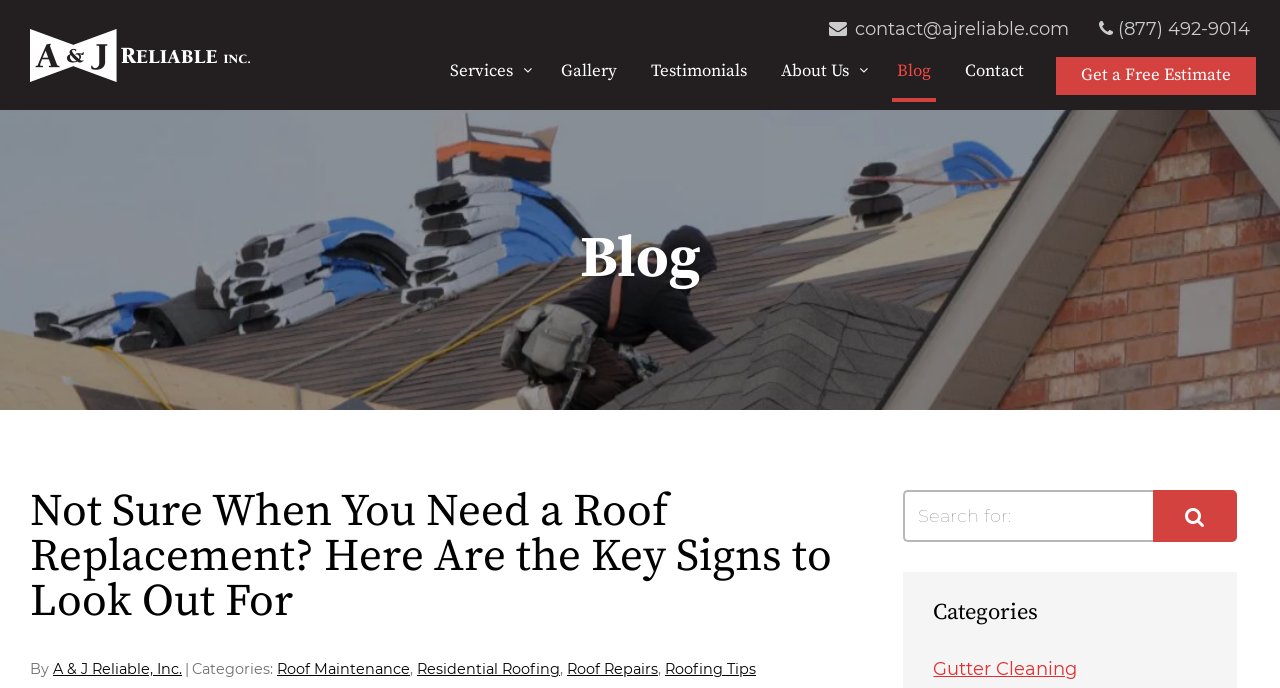Determine which piece of text is the heading of the webpage and provide it.

Not Sure When You Need a Roof Replacement? Here Are the Key Signs to Look Out For